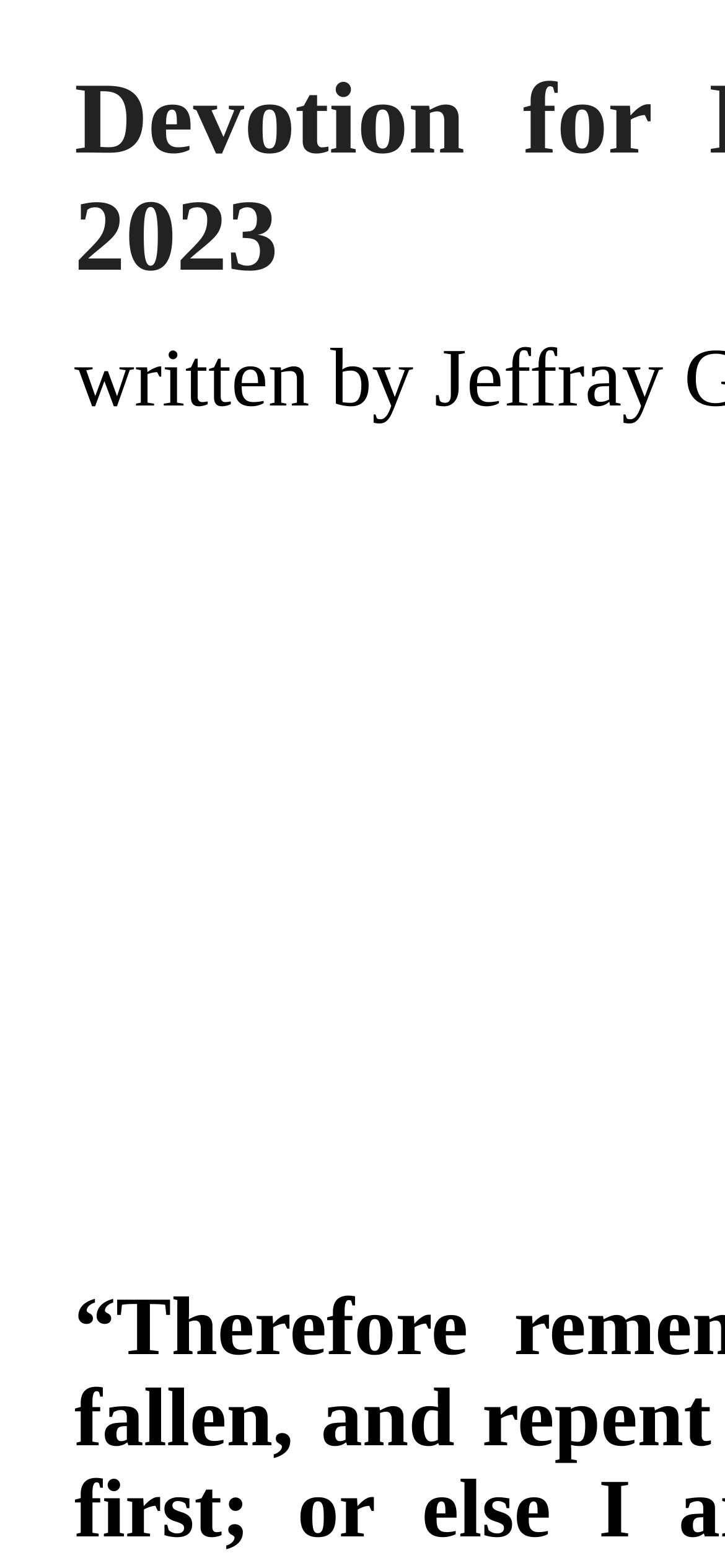Determine the main text heading of the webpage and provide its content.

Devotion for Monday, February 13, 2023